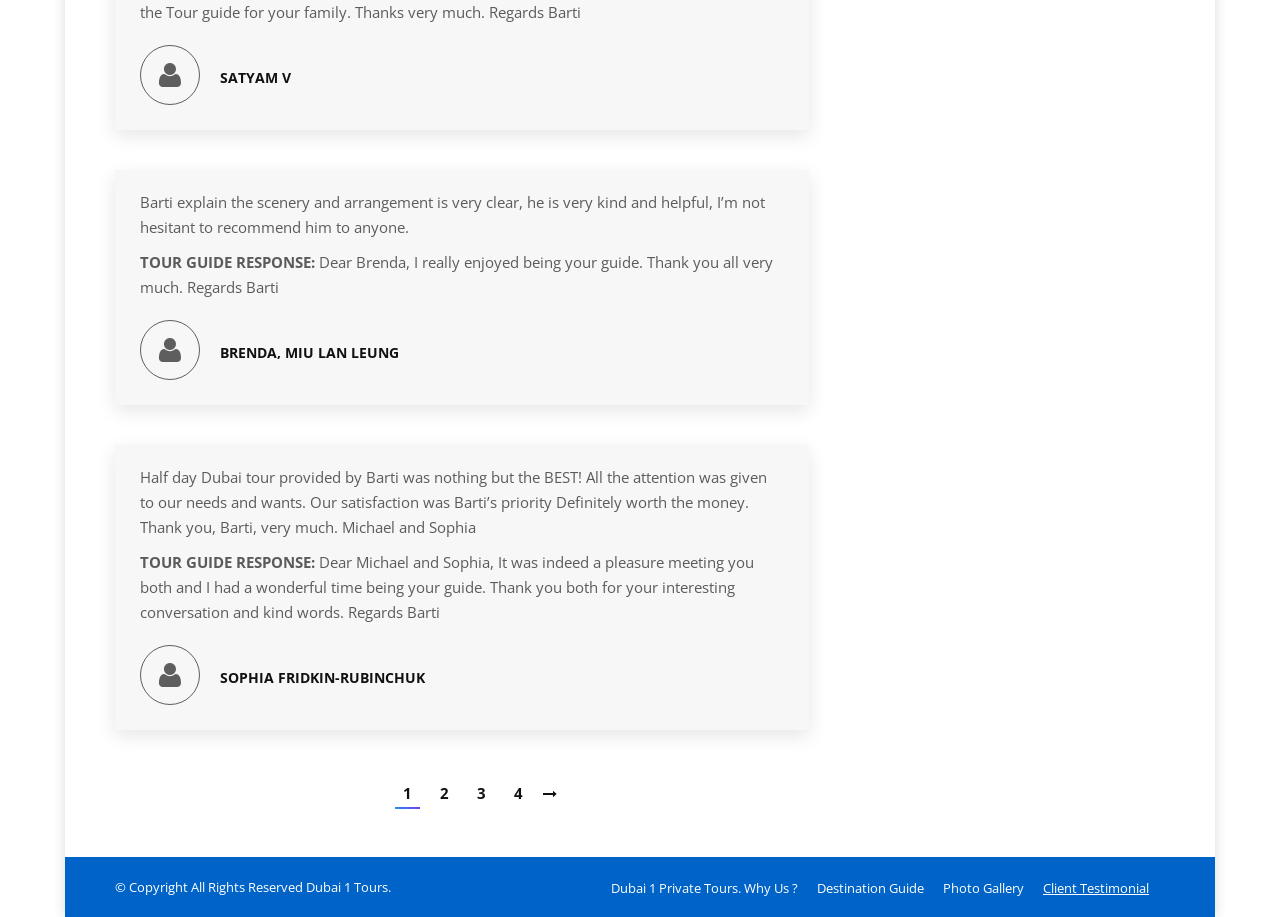How many pages of reviews are there?
Please answer the question with a single word or phrase, referencing the image.

4